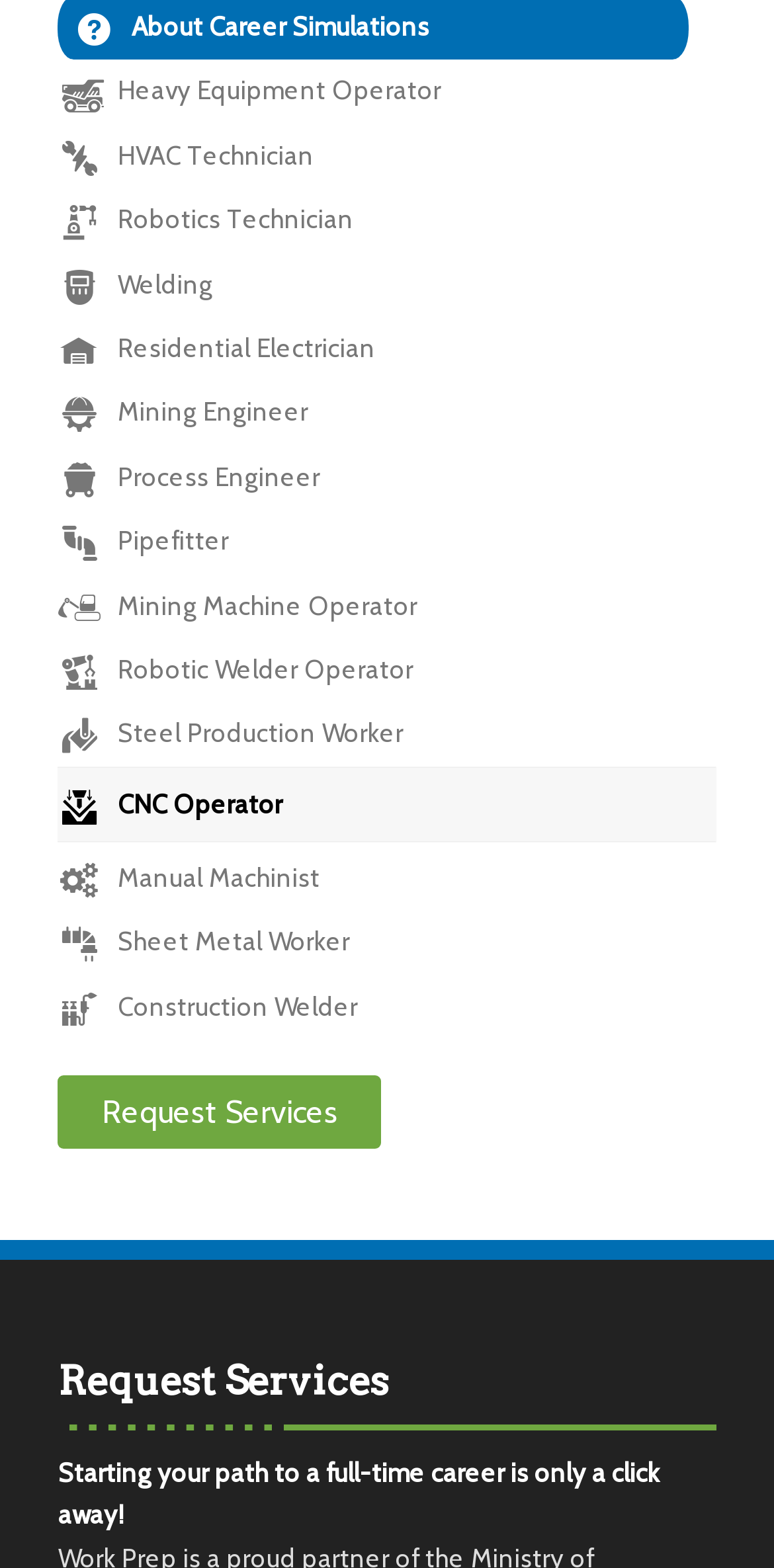Identify the bounding box coordinates of the region that should be clicked to execute the following instruction: "Click Request Services".

[0.075, 0.686, 0.493, 0.733]